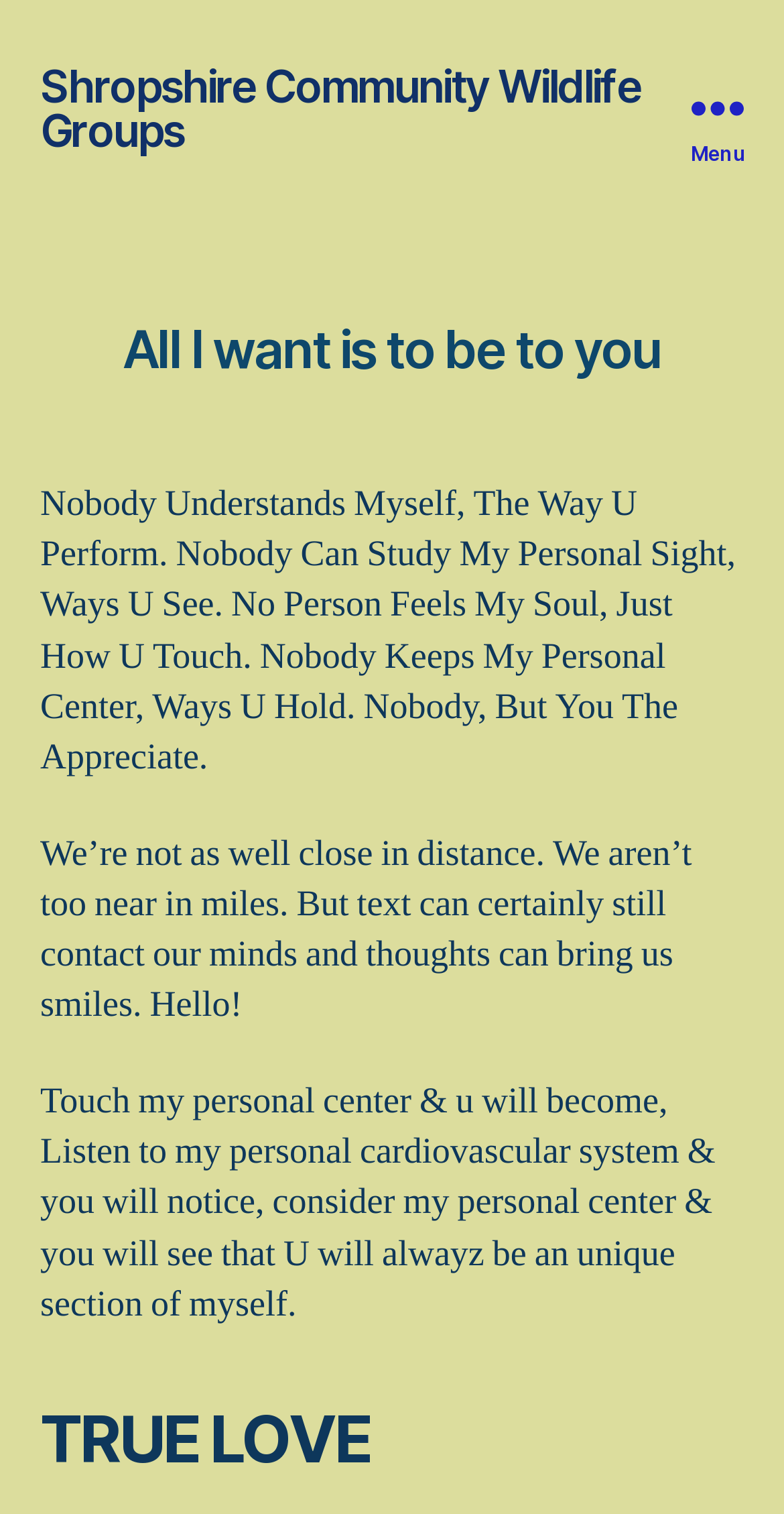What is the text on the top-left of the webpage? Look at the image and give a one-word or short phrase answer.

Shropshire Community Wildlife Groups